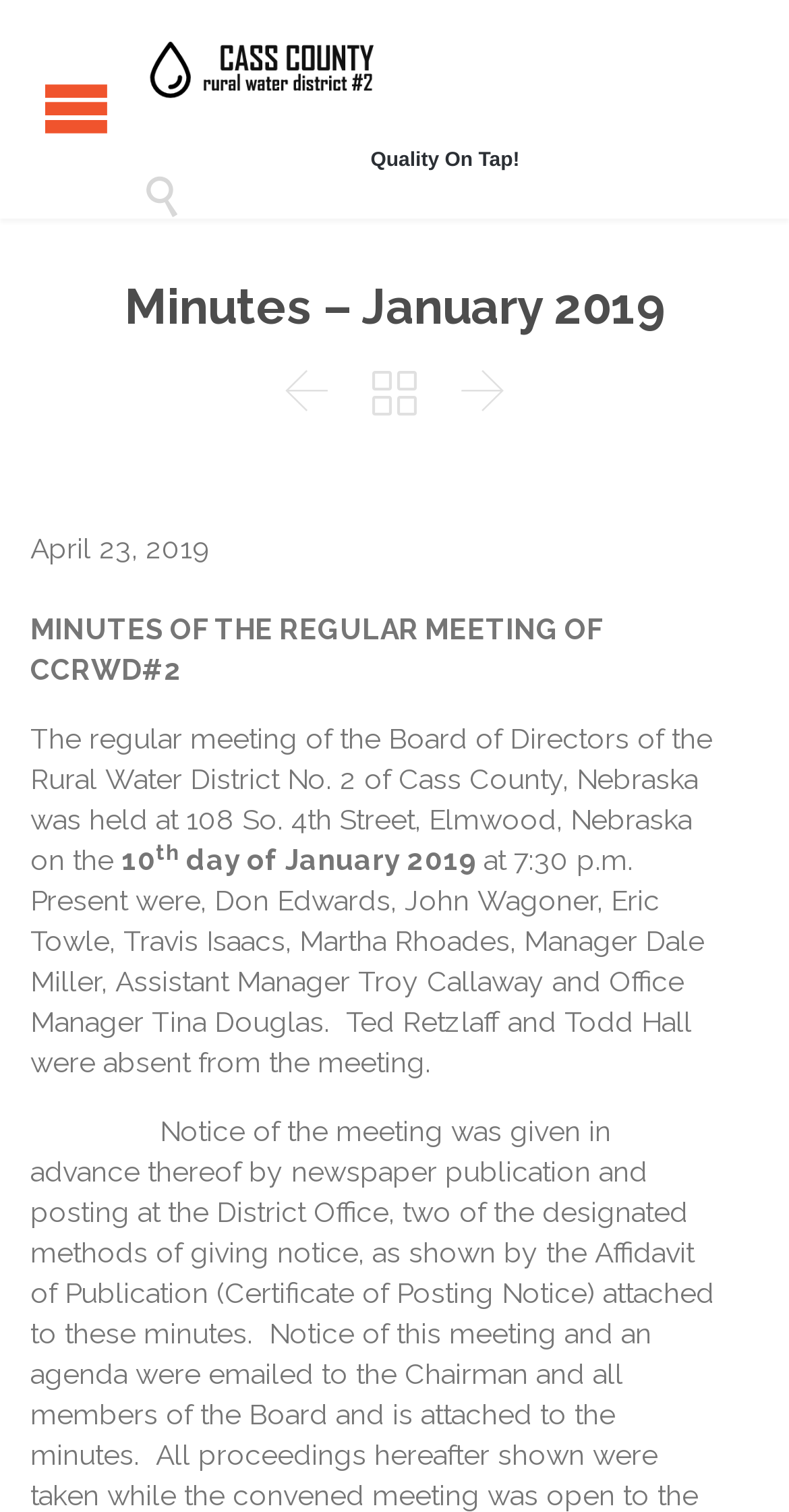Summarize the webpage comprehensively, mentioning all visible components.

The webpage appears to be a minutes document from a meeting of the Cass County Rural Water District No. 2 in January 2019. At the top left, there is a link to open or close a menu, and next to it, a link to the Cass County Rural Water website, accompanied by an image of the organization's logo. Below these elements, there is a static text "Quality On Tap!" and a button with an icon.

The main content of the webpage is headed by a title "Minutes – January 2019" at the top center. Below the title, there is a table with three links, each containing an icon. The table is positioned at the top center of the page.

The main body of the minutes document starts below the table, with a series of static text elements. The text describes the meeting, including the date, location, and attendees. The text is divided into paragraphs, with the first paragraph describing the meeting details, and the subsequent paragraphs listing the attendees.

At the bottom right of the page, there is a static text element containing an icon.